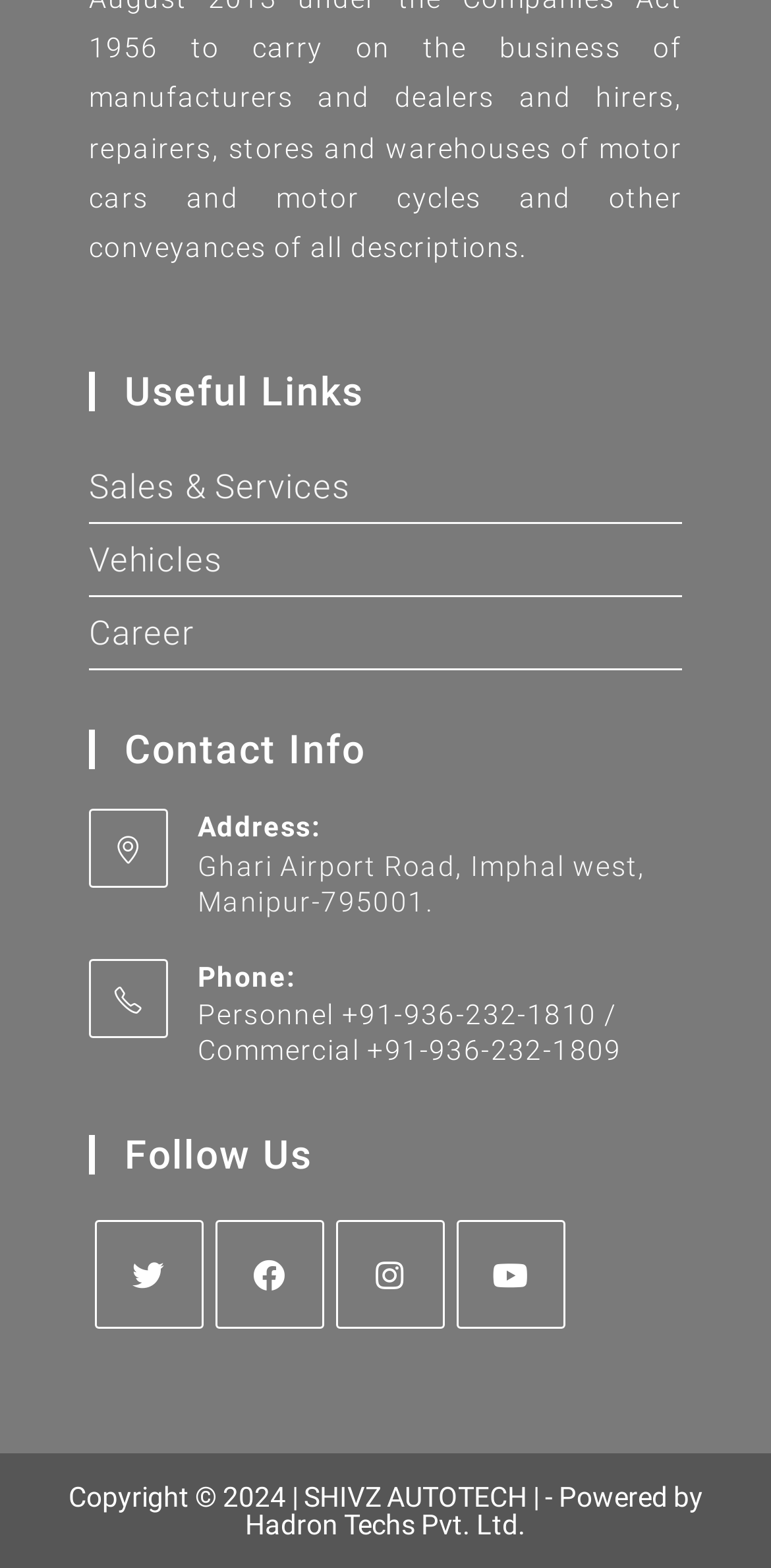Give a one-word or short phrase answer to the question: 
What is the address of Shivz Autotech?

Ghari Airport Road, Imphal west, Manipur-795001.